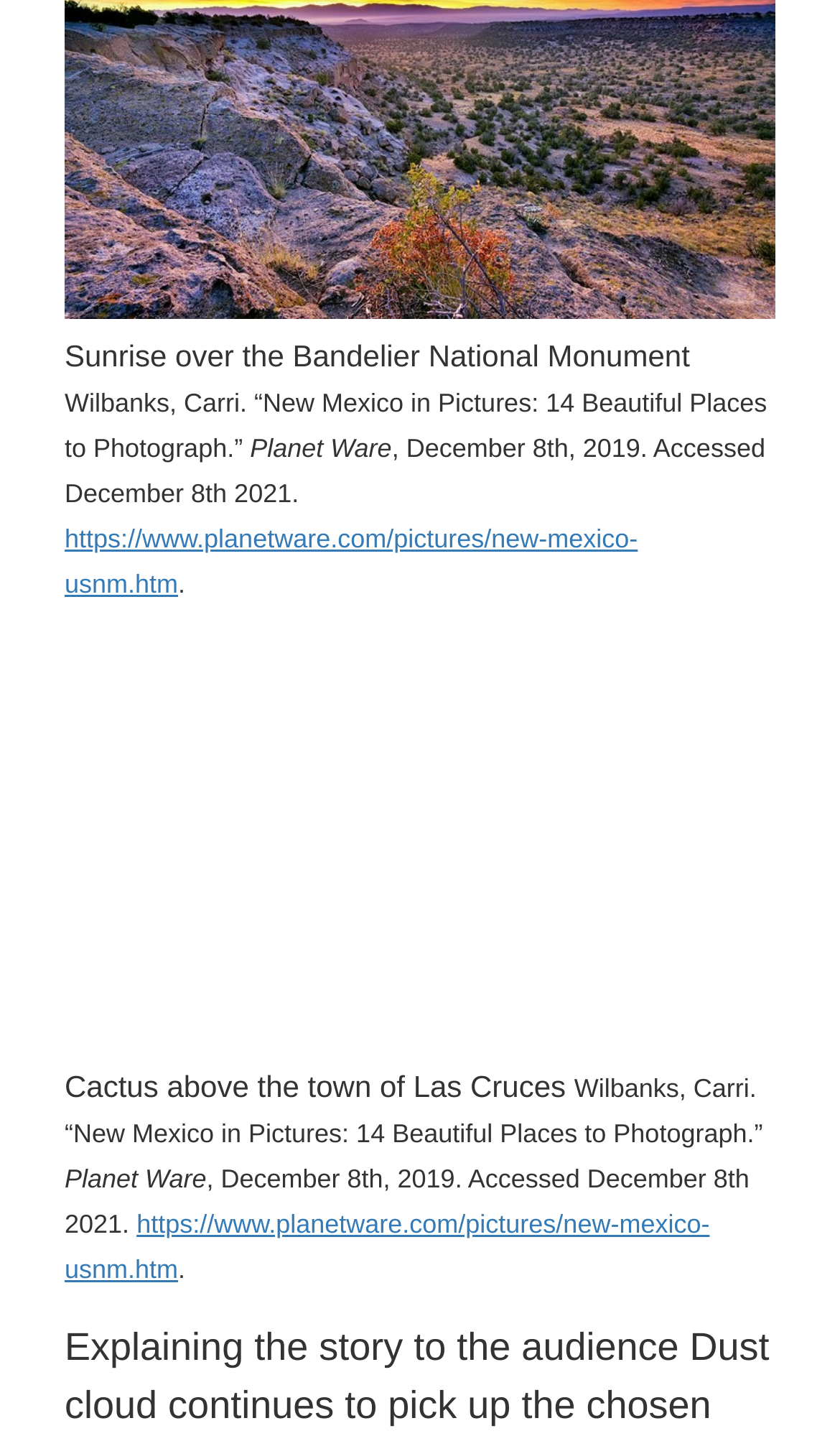Using the format (top-left x, top-left y, bottom-right x, bottom-right y), and given the element description, identify the bounding box coordinates within the screenshot: aria-label="{"alt":"cactus"}" title="cactus"

[0.077, 0.422, 0.923, 0.731]